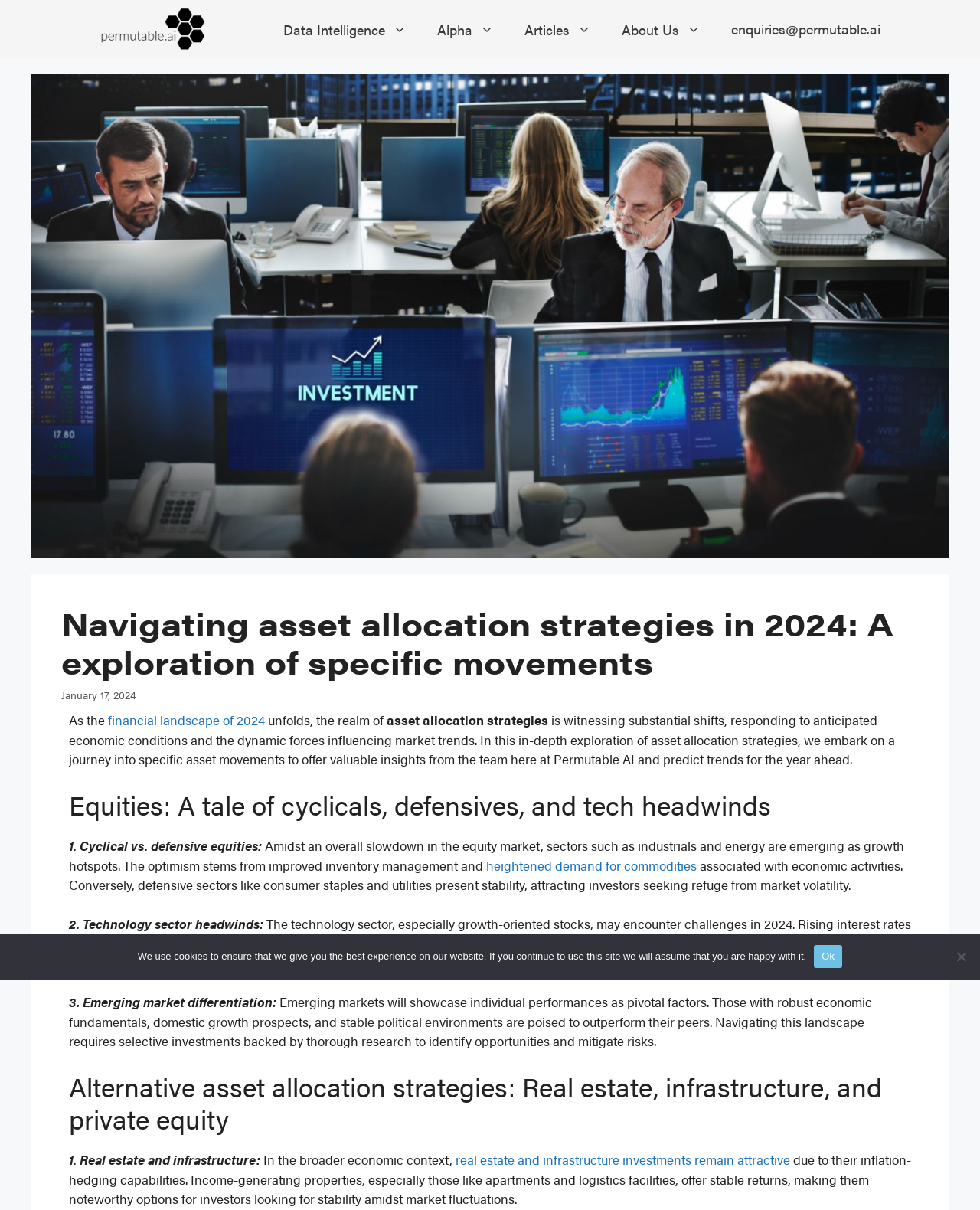Locate the bounding box coordinates of the clickable region to complete the following instruction: "Click Permutable link."

[0.094, 0.0, 0.266, 0.048]